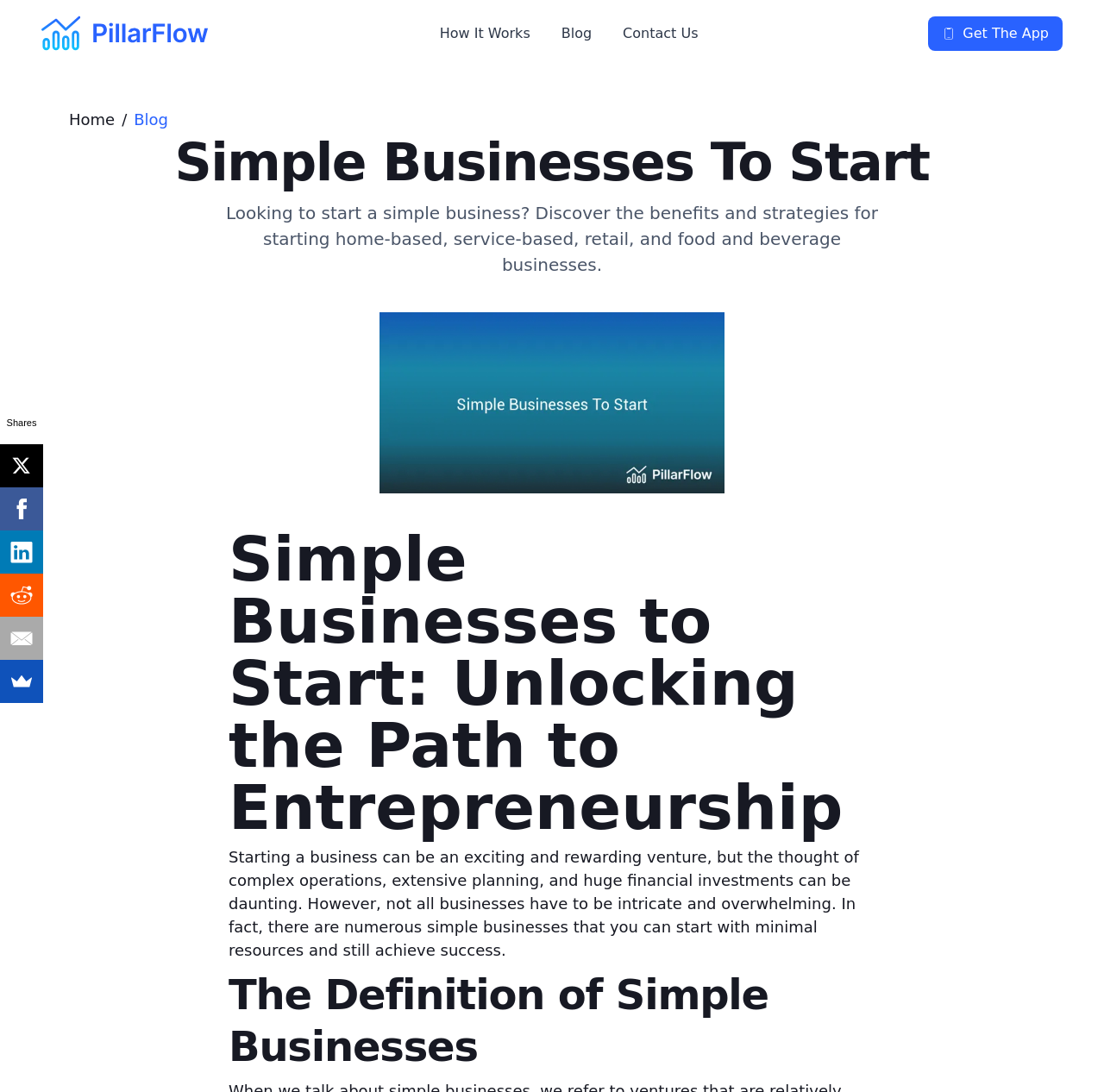Extract the bounding box coordinates of the UI element described: "Contact Us". Provide the coordinates in the format [left, top, right, bottom] with values ranging from 0 to 1.

[0.552, 0.015, 0.645, 0.046]